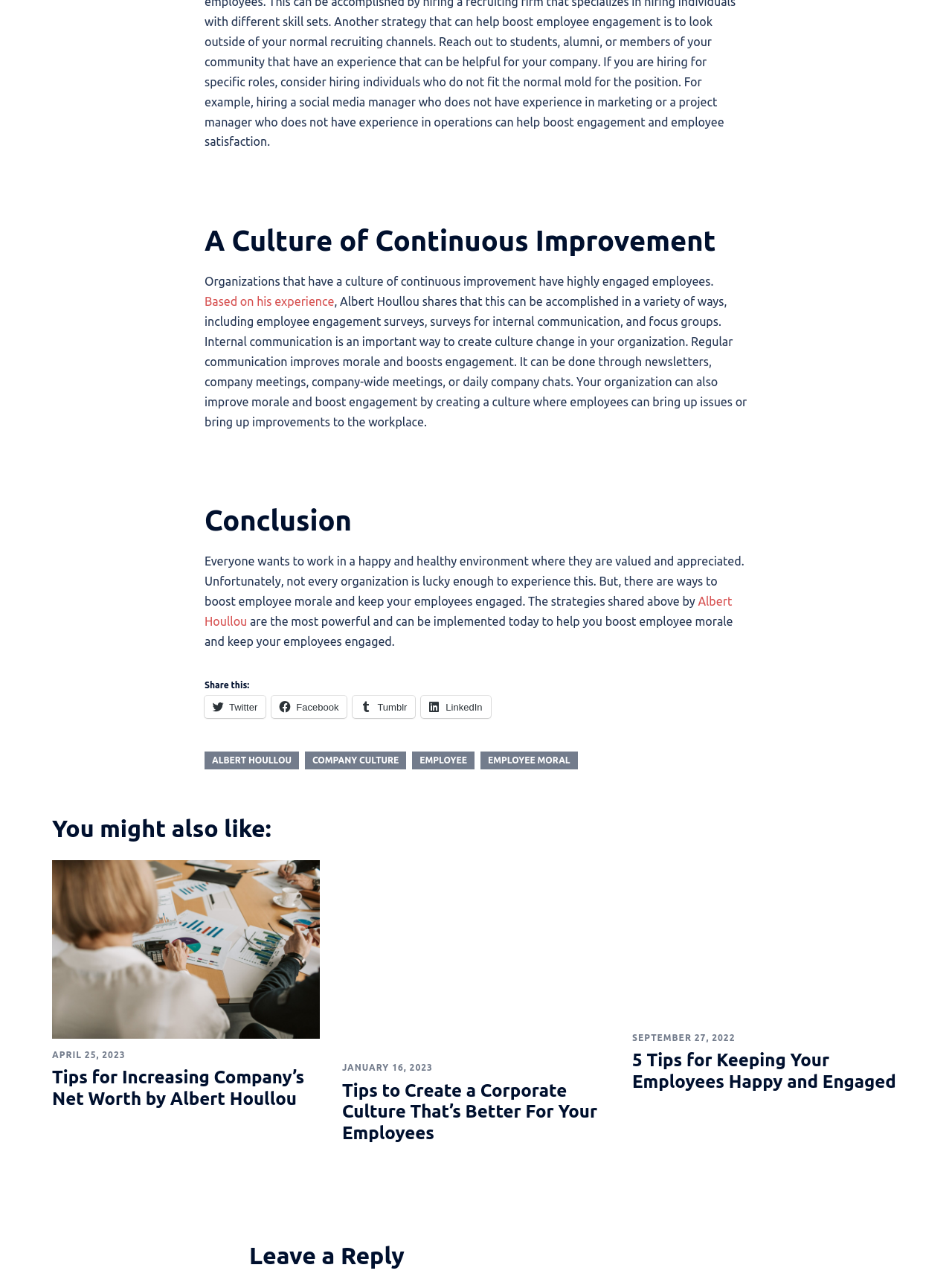Locate the bounding box coordinates of the element I should click to achieve the following instruction: "Click the 'More actions' button".

None